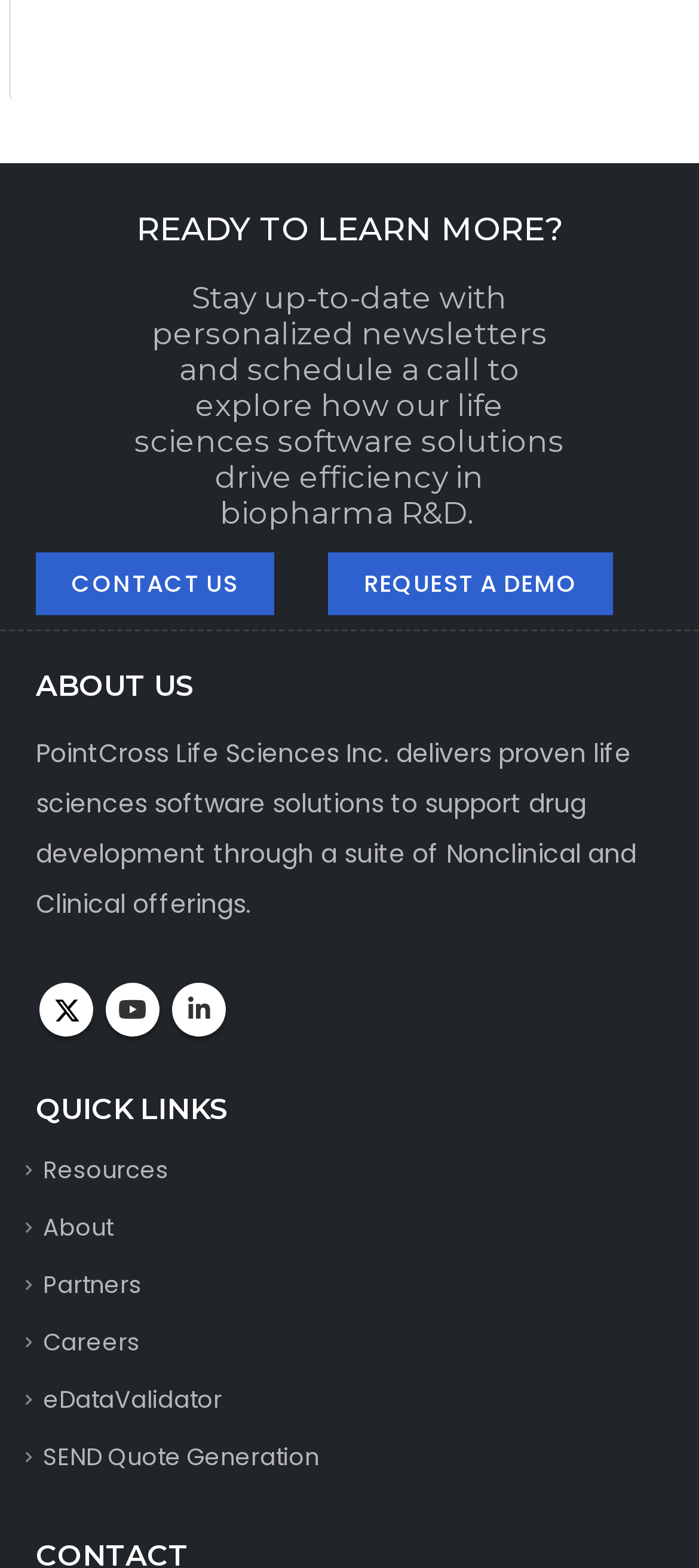What are the two call-to-actions on the top section of the webpage? Look at the image and give a one-word or short phrase answer.

CONTACT US, REQUEST A DEMO